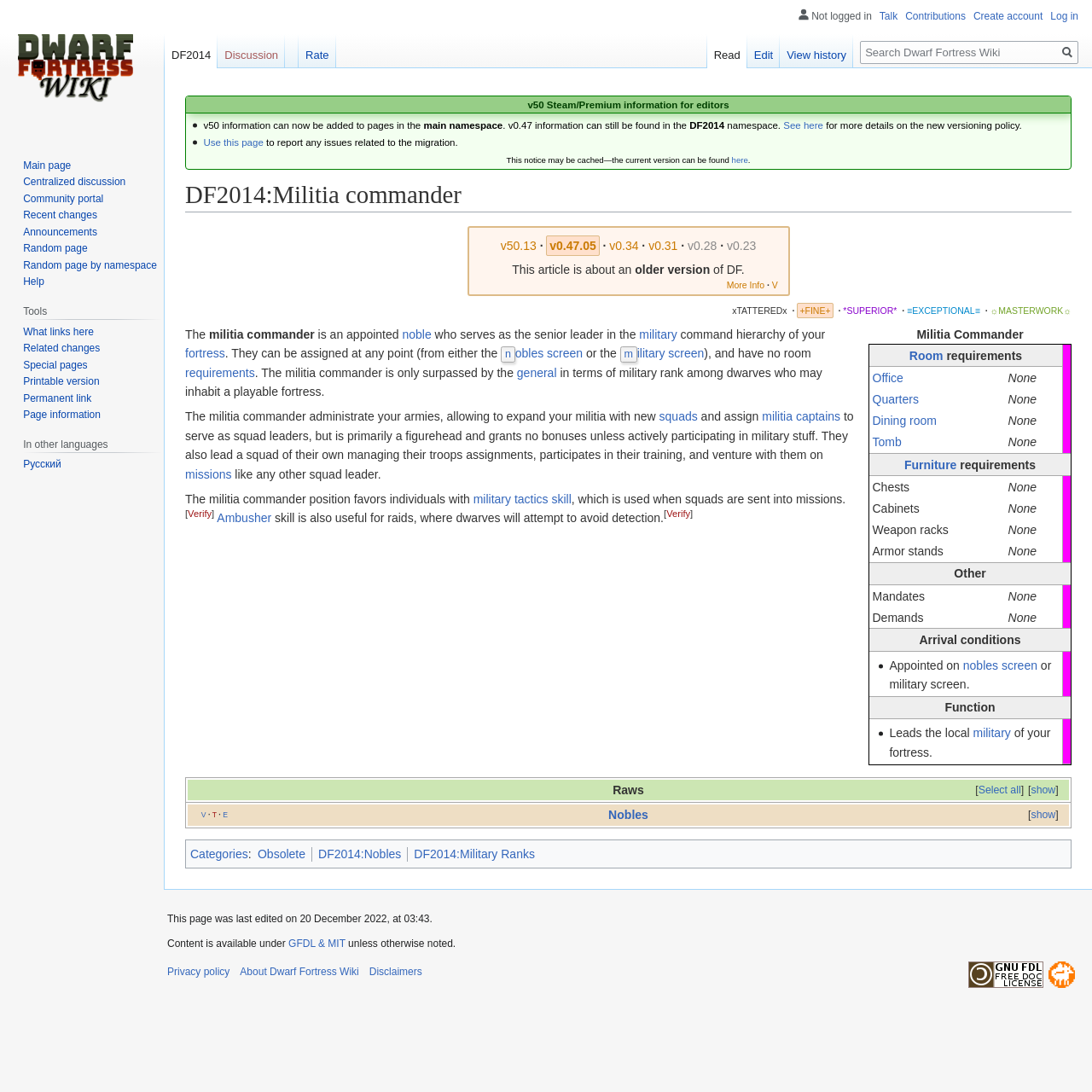Can you specify the bounding box coordinates for the region that should be clicked to fulfill this instruction: "Click on the link to report any issues related to the migration.".

[0.186, 0.126, 0.241, 0.135]